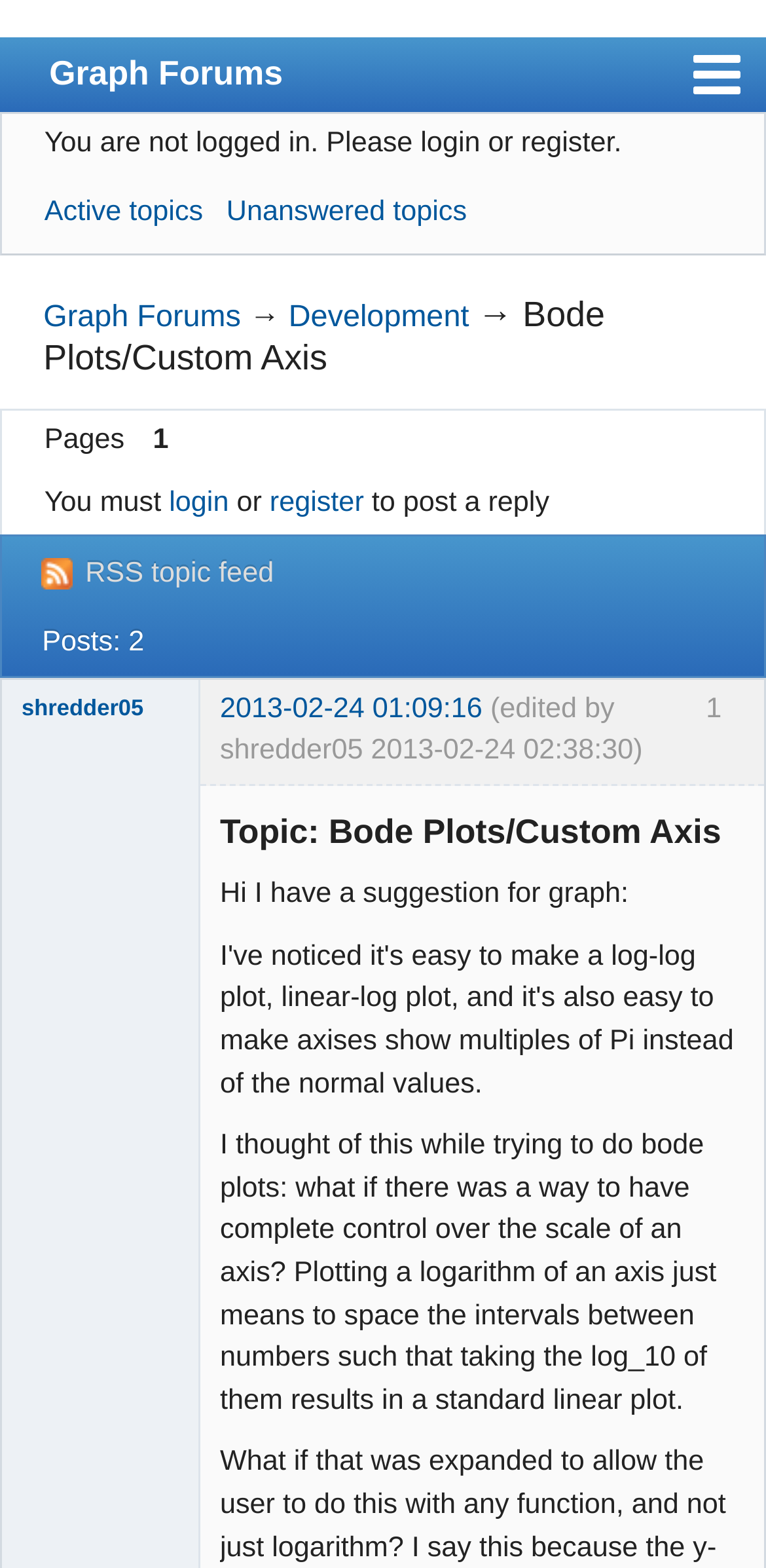Select the bounding box coordinates of the element I need to click to carry out the following instruction: "Click on the 'RSS topic feed' link".

[0.055, 0.356, 0.357, 0.376]